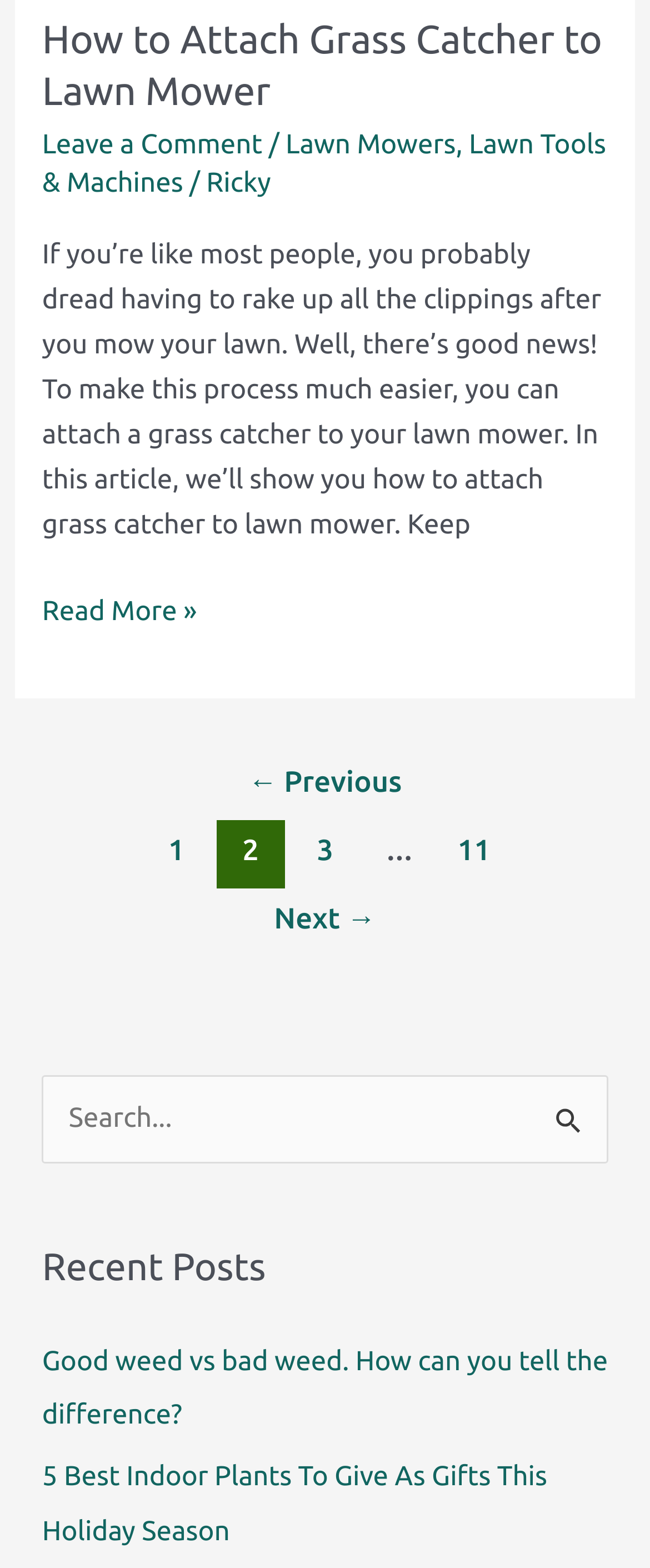Kindly determine the bounding box coordinates for the area that needs to be clicked to execute this instruction: "Go to the next page".

[0.023, 0.567, 0.977, 0.61]